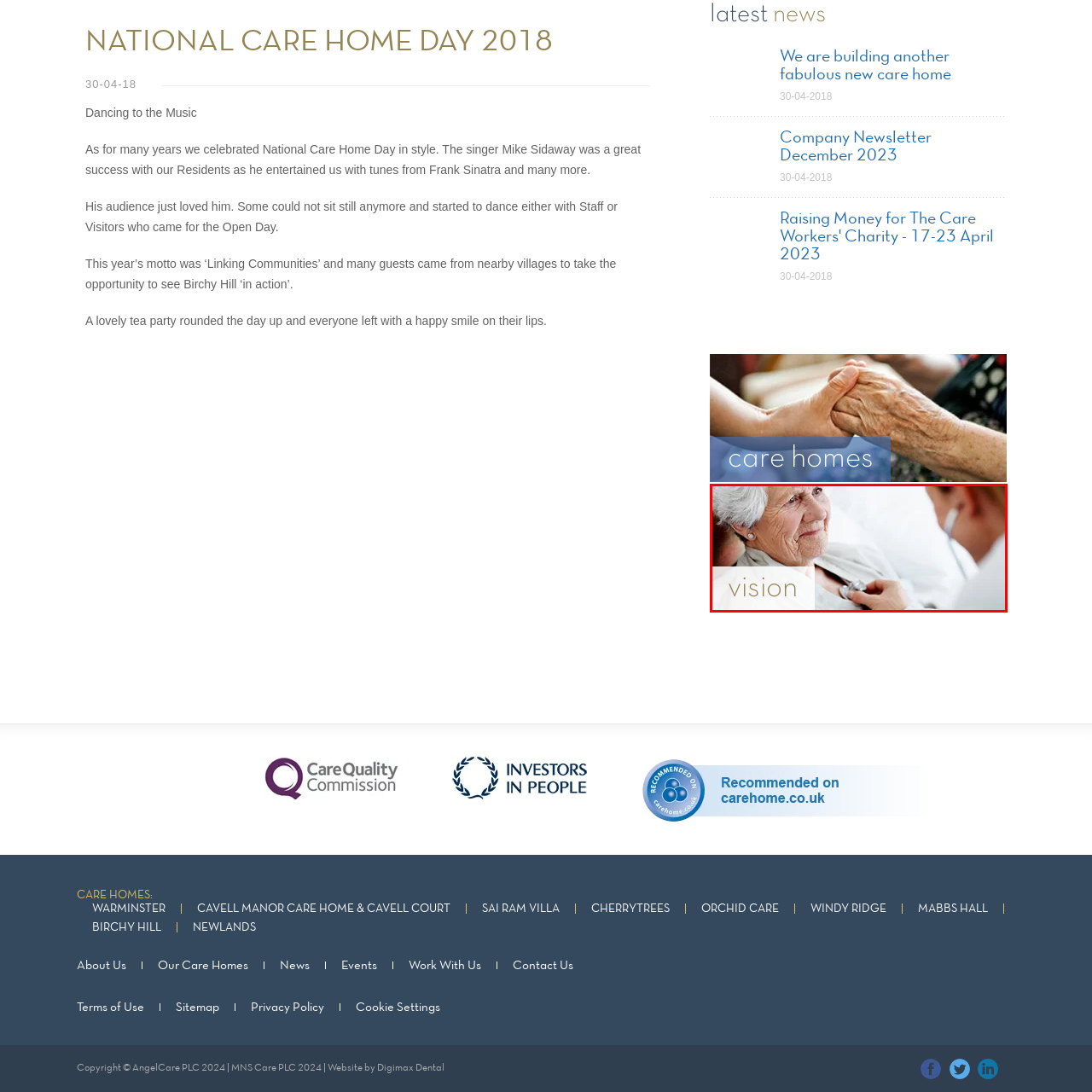Craft a comprehensive description of the image located inside the red boundary.

The image depicts a compassionate healthcare interaction, featuring an elderly woman with grey hair, gently smiling as she is attended to by a caregiver. The caregiver is using a stethoscope, suggesting a focus on the woman’s health and well-being. This scene is emblematic of the dedication to quality care in environments such as healthcare and care homes. Overlaying the image is the word "vision," which may signify the commitment to enhancing the quality of life for residents, reflecting values like compassion and attentive care in a nurturing environment. This aligns with the holistic approach often emphasized in care facilities, aiming to address both physical and emotional needs.